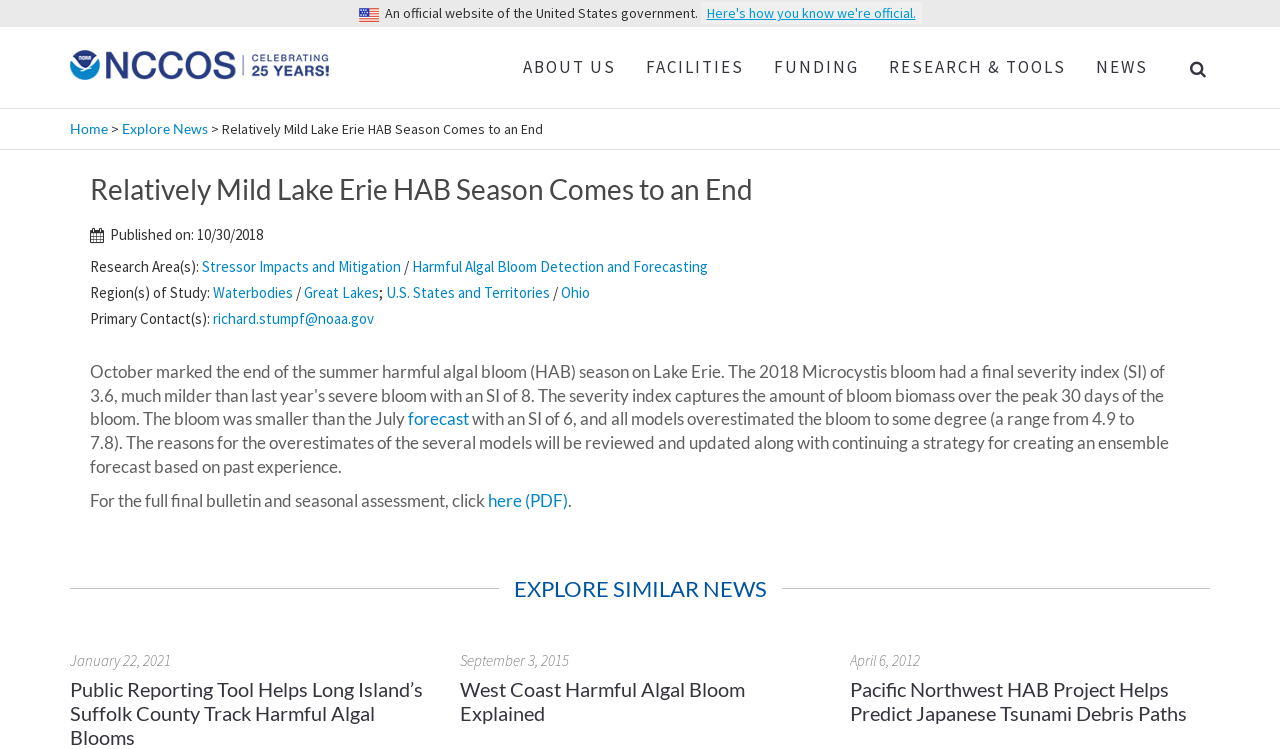Please locate the bounding box coordinates of the element that should be clicked to complete the given instruction: "Read the news about 'West Coast Harmful Algal Bloom Explained'".

[0.359, 0.904, 0.582, 0.968]